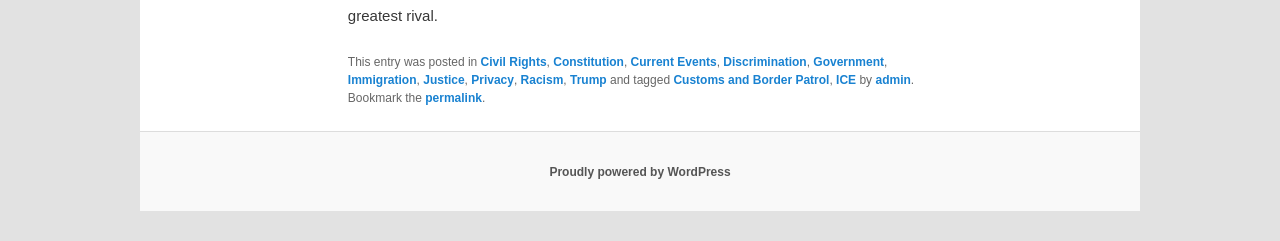What is the purpose of the 'permalink' link?
Refer to the image and provide a detailed answer to the question.

The 'permalink' link is located near the sentence 'Bookmark the permalink', implying that the link is intended for users to bookmark the post.